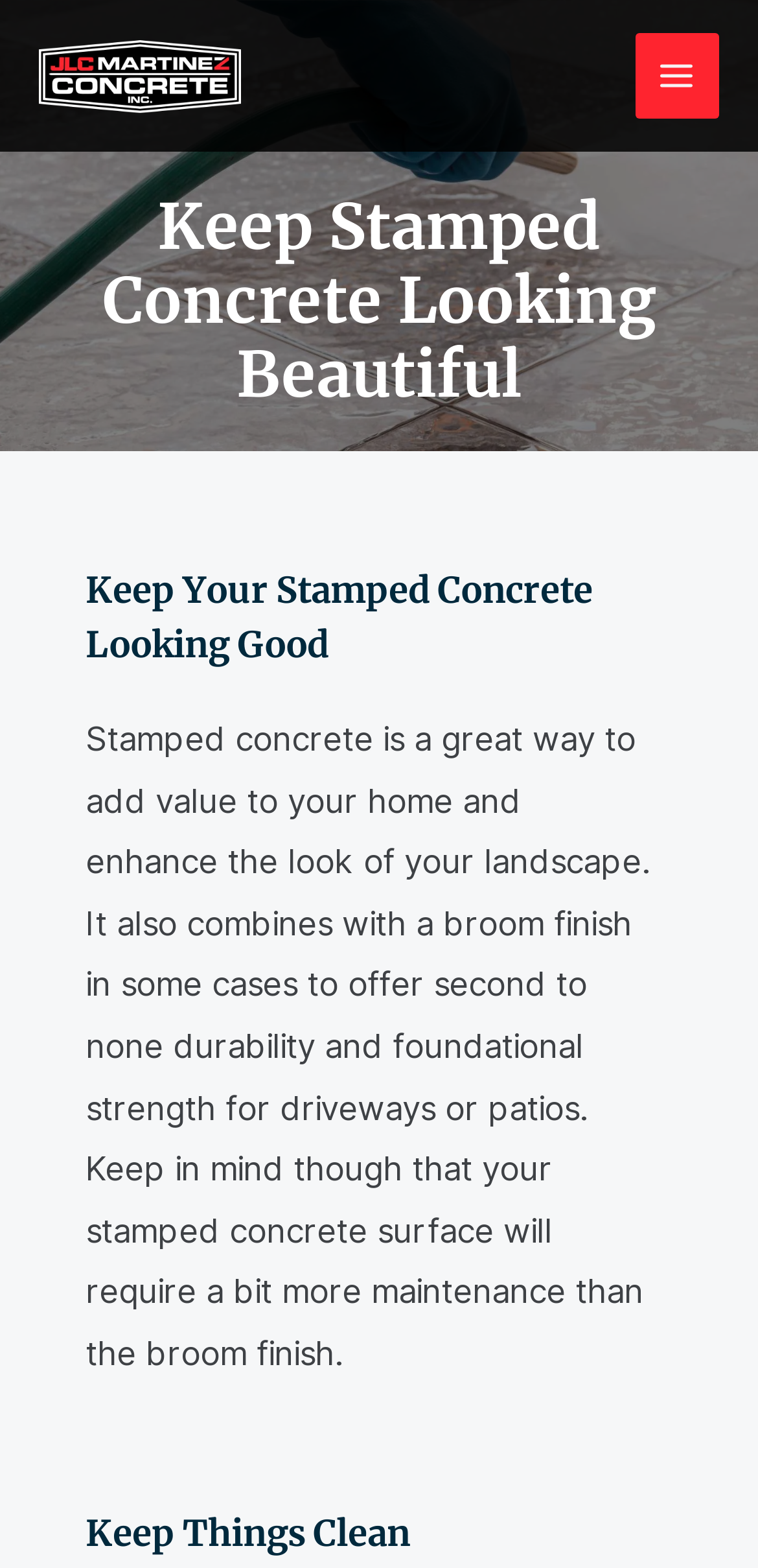Provide the bounding box coordinates of the HTML element described by the text: "alt="JLC Martinez Concrete"". The coordinates should be in the format [left, top, right, bottom] with values between 0 and 1.

[0.051, 0.035, 0.318, 0.059]